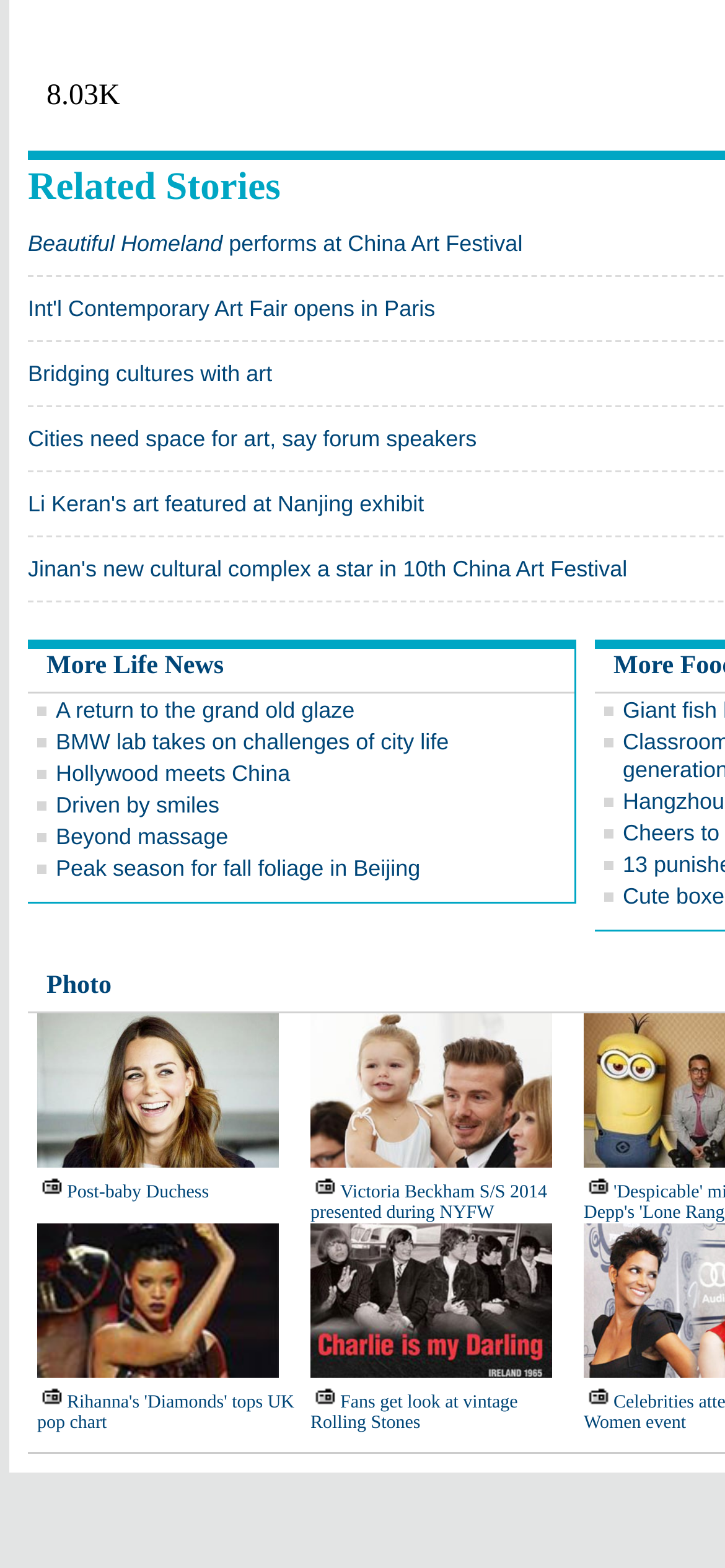Specify the bounding box coordinates of the area to click in order to follow the given instruction: "Click on 'Related Stories'."

[0.038, 0.104, 0.387, 0.133]